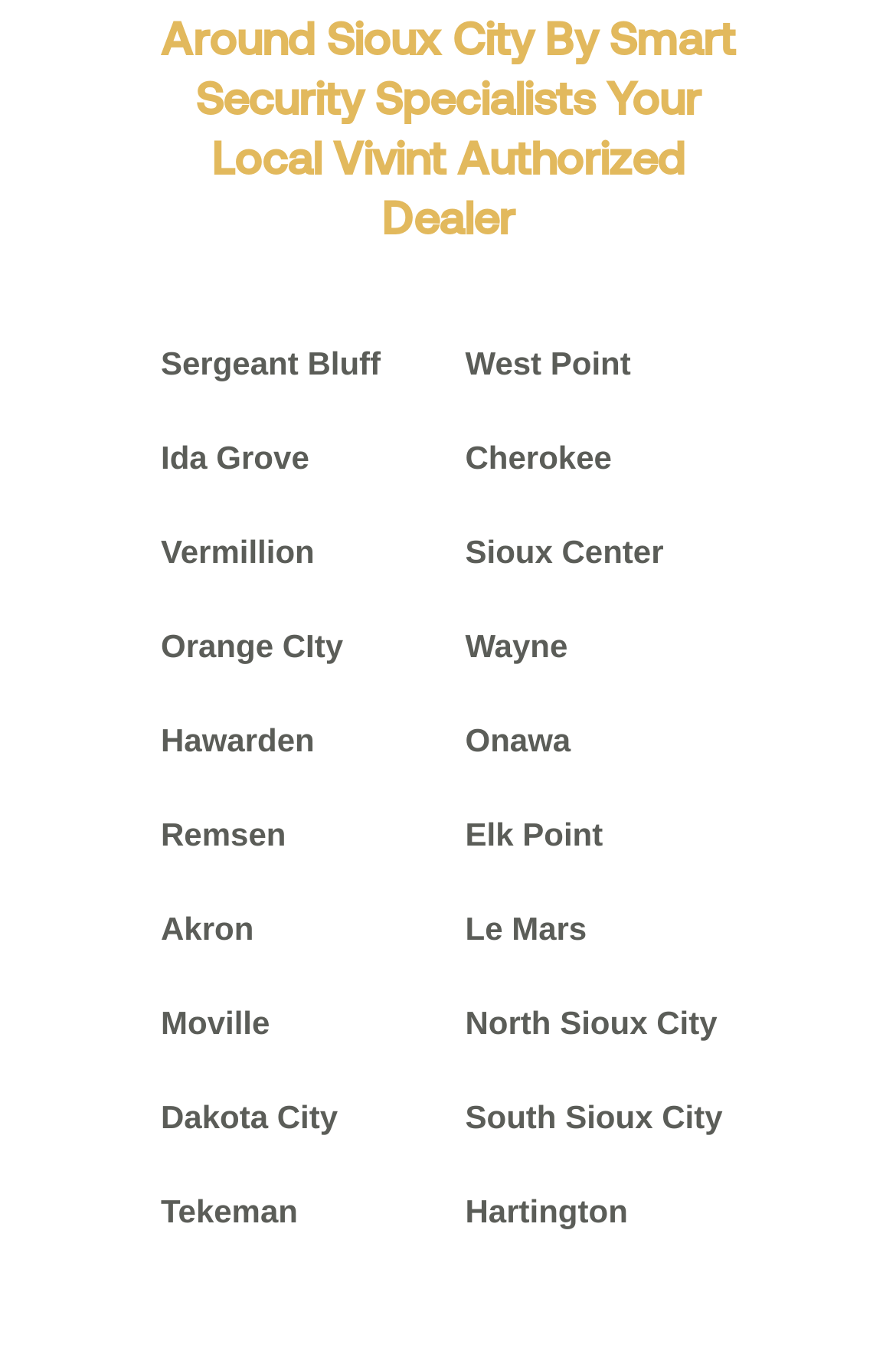Please give a concise answer to this question using a single word or phrase: 
Are the cities listed in alphabetical order?

No